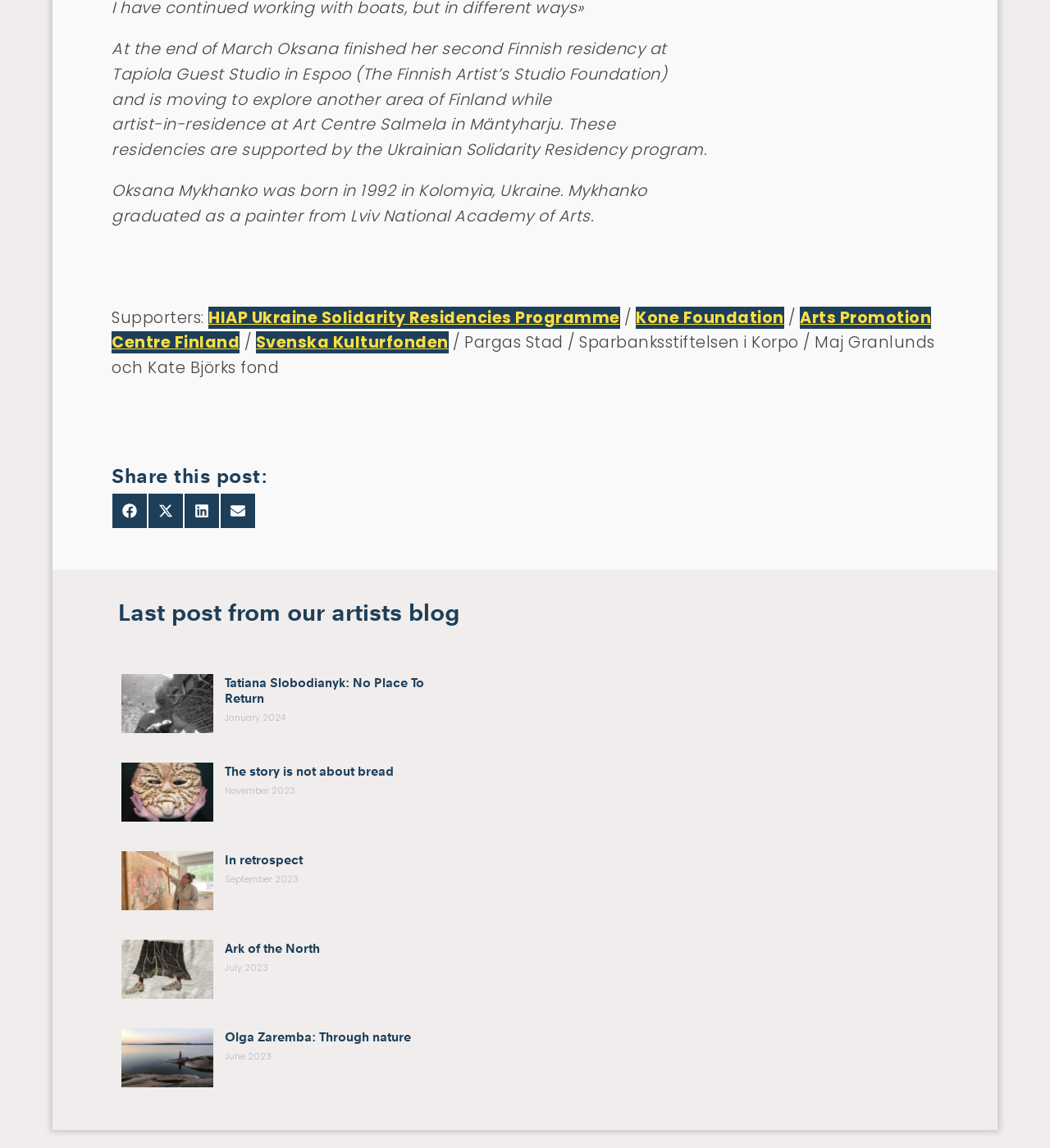Provide the bounding box coordinates in the format (top-left x, top-left y, bottom-right x, bottom-right y). All values are floating point numbers between 0 and 1. Determine the bounding box coordinate of the UI element described as: Share on E-mail

[0.209, 0.429, 0.244, 0.461]